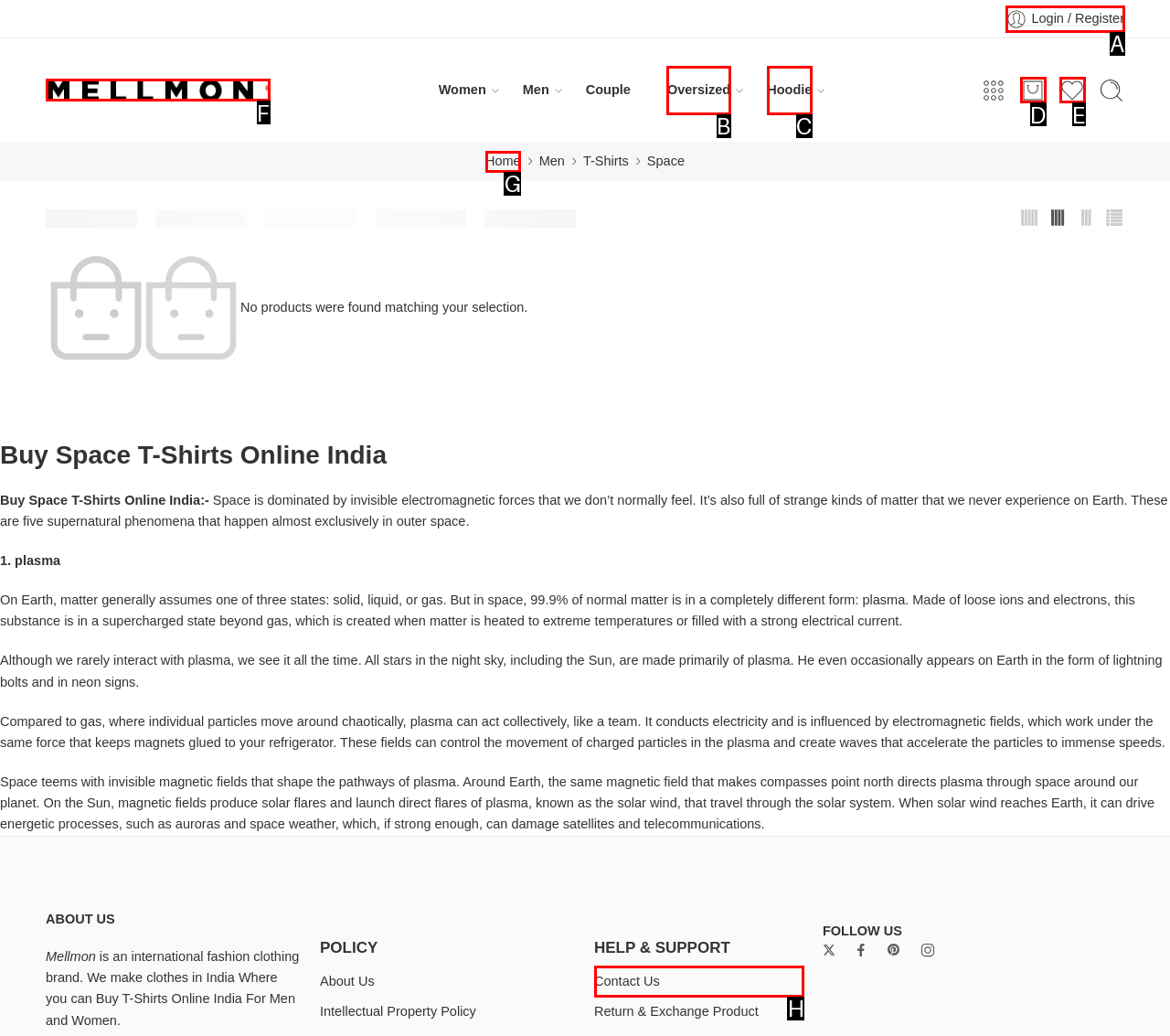Choose the HTML element that best fits the given description: Hoodie. Answer by stating the letter of the option.

C